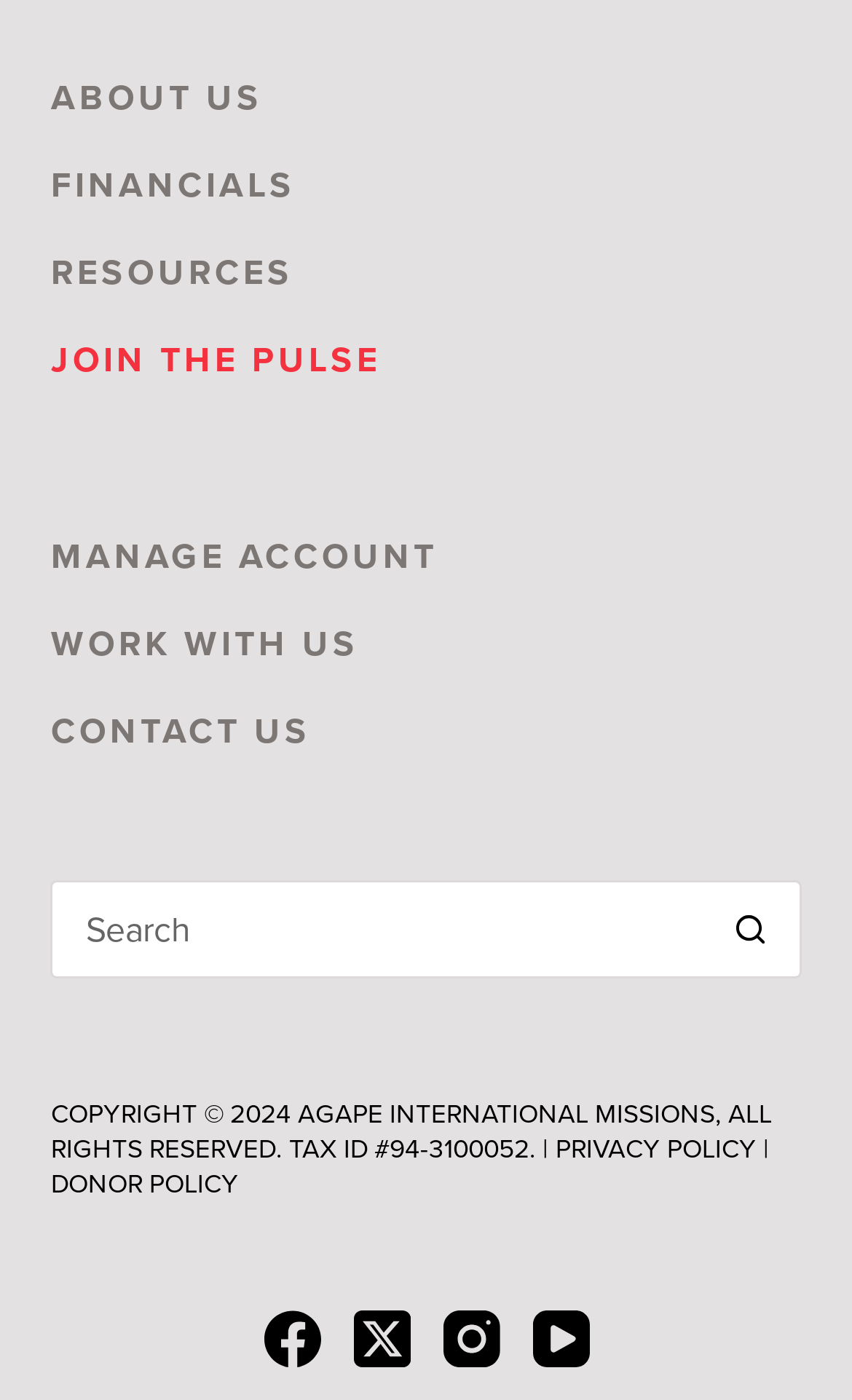From the details in the image, provide a thorough response to the question: How many social media links are present on the webpage?

There are four social media links present on the webpage, namely Facebook, Twitter, Instagram, and YouTube, located at the bottom right corner of the webpage with bounding box coordinates of [0.309, 0.936, 0.376, 0.977], [0.414, 0.936, 0.481, 0.977], [0.519, 0.936, 0.586, 0.977], and [0.624, 0.936, 0.691, 0.977] respectively.